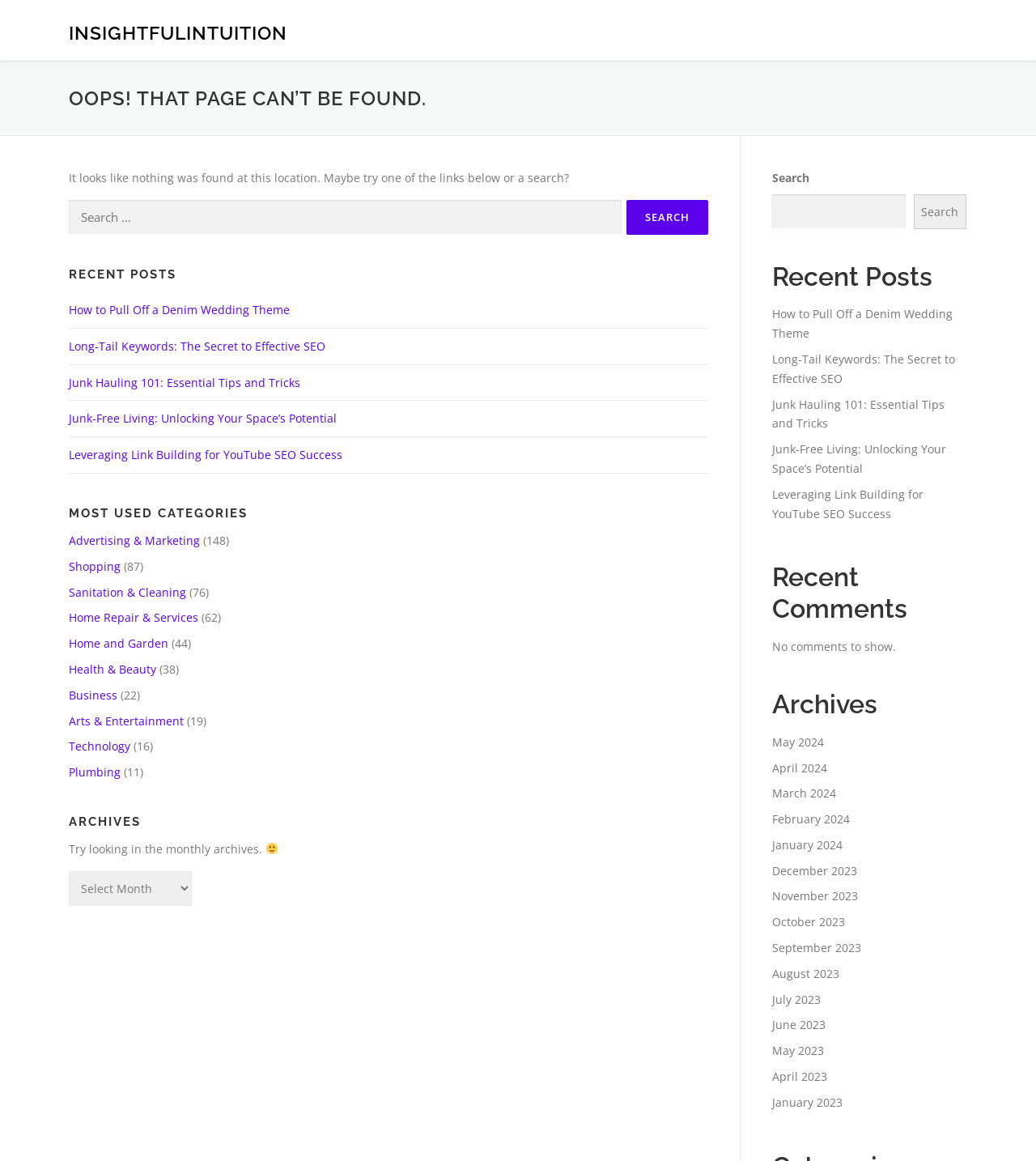Give a comprehensive overview of the webpage, including key elements.

This webpage is a "Page not found" error page from InsightfulIntuition. At the top, there is a navigation menu with links to "INSIGHTFULINTUITION", "Contact", and "Privacy Policy". Below the navigation menu, there is a heading that reads "OOPS! THAT PAGE CAN’T BE FOUND." 

Following the heading, there is a main section that contains a static text explaining that nothing was found at the current location and suggesting to try one of the links below or a search. Below the text, there is a search bar with a label "Search for:" and a button labeled "Search". 

The page then lists recent posts with links to articles such as "How to Pull Off a Denim Wedding Theme", "Long-Tail Keywords: The Secret to Effective SEO", and "Junk Hauling 101: Essential Tips and Tricks". 

Next, there is a section labeled "MOST USED CATEGORIES" that lists various categories such as "Advertising & Marketing", "Shopping", "Sanitation & Cleaning", and "Home Repair & Services", each with a number in parentheses indicating the number of posts in that category. 

Further down, there is a section labeled "ARCHIVES" that contains a static text suggesting to try looking in the monthly archives, followed by a dropdown menu labeled "Archives" and a list of monthly archives from May 2024 to January 2023. 

On the right side of the page, there is a sidebar that contains a search bar, a list of recent posts, a list of recent comments (which is currently empty), and a list of archives.